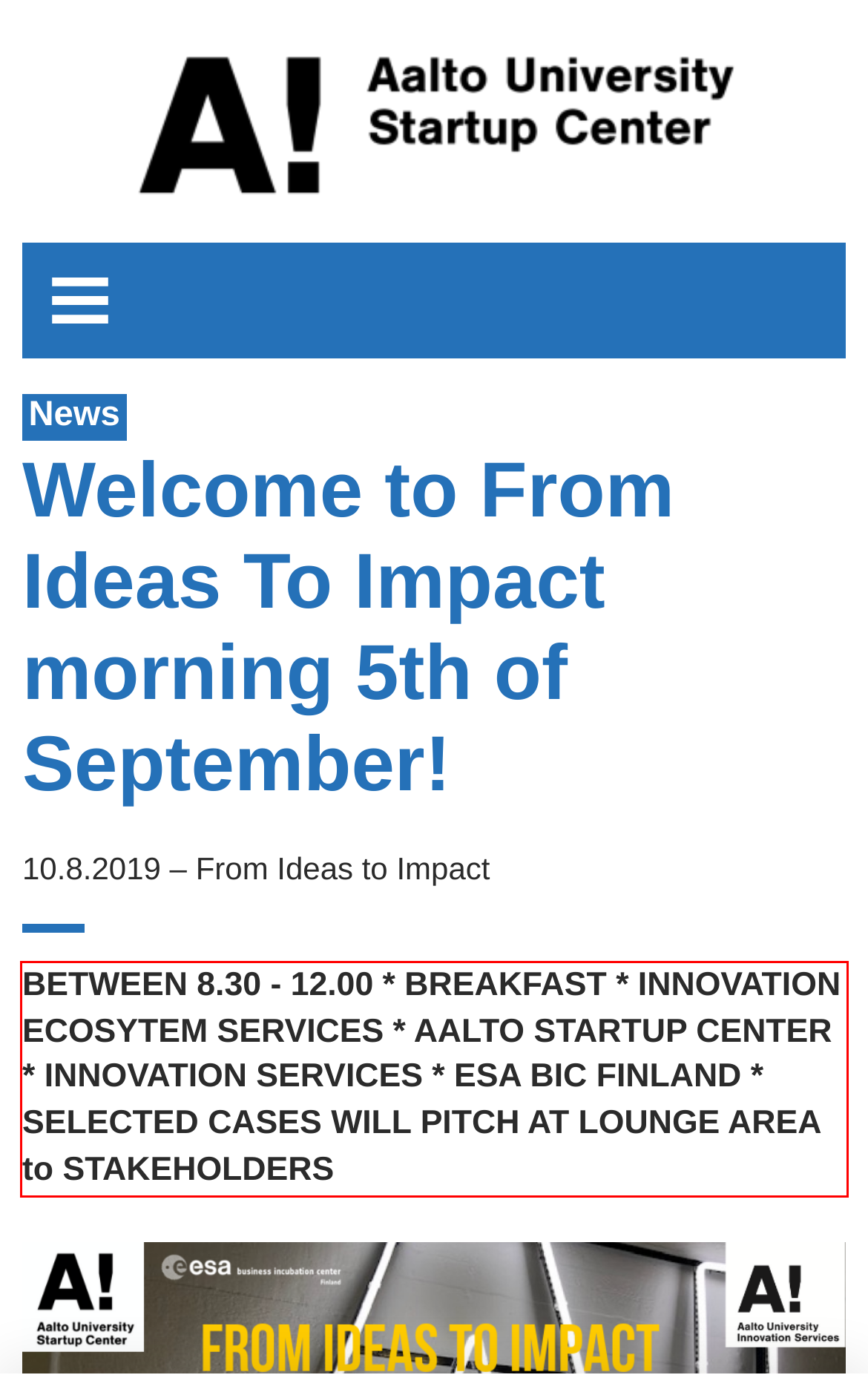Identify the red bounding box in the webpage screenshot and perform OCR to generate the text content enclosed.

BETWEEN 8.30 - 12.00 * BREAKFAST * INNOVATION ECOSYTEM SERVICES * AALTO STARTUP CENTER * INNOVATION SERVICES * ESA BIC FINLAND * SELECTED CASES WILL PITCH AT LOUNGE AREA to STAKEHOLDERS